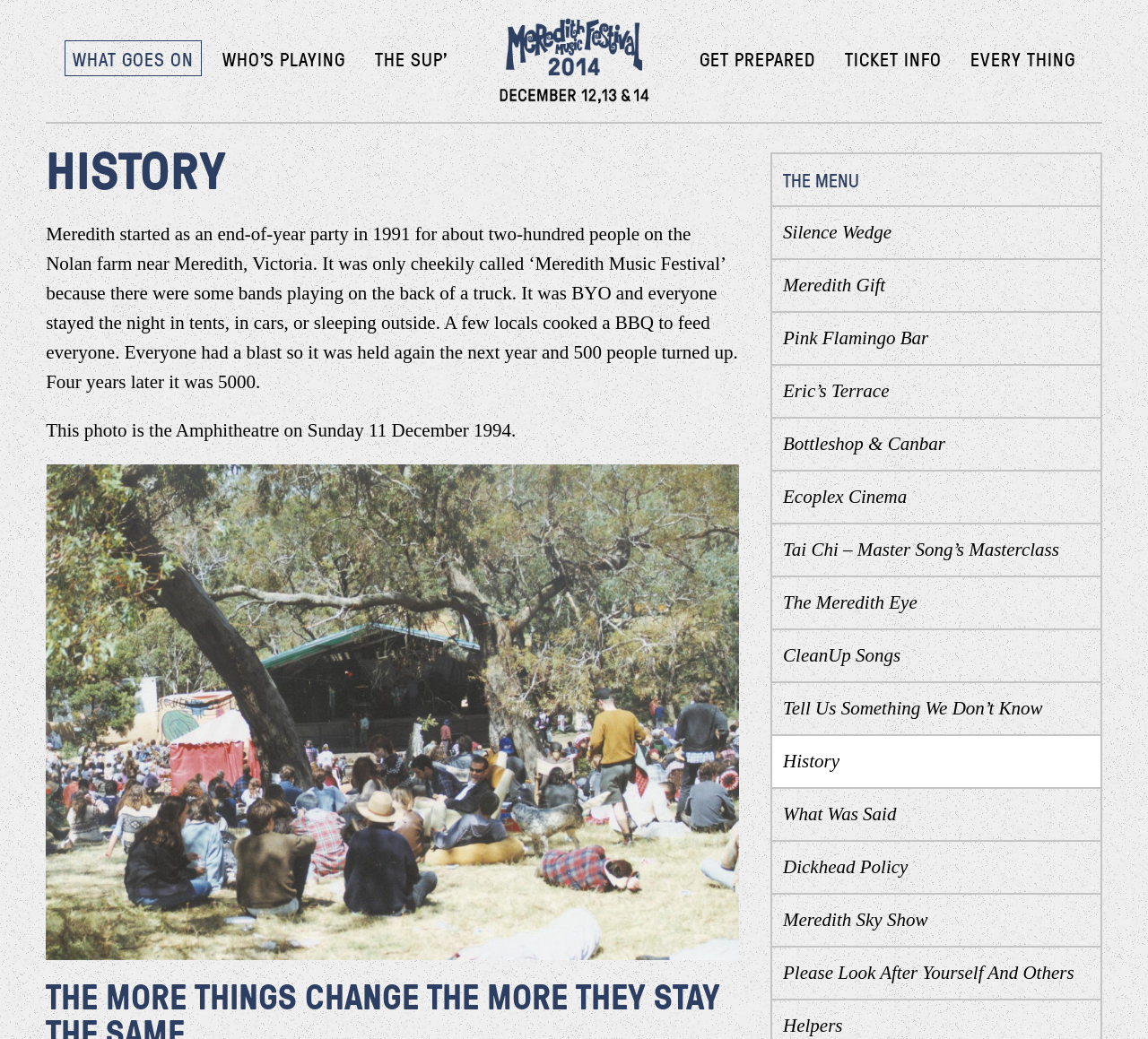Identify the bounding box for the described UI element: "PANCHALI SHETH".

None